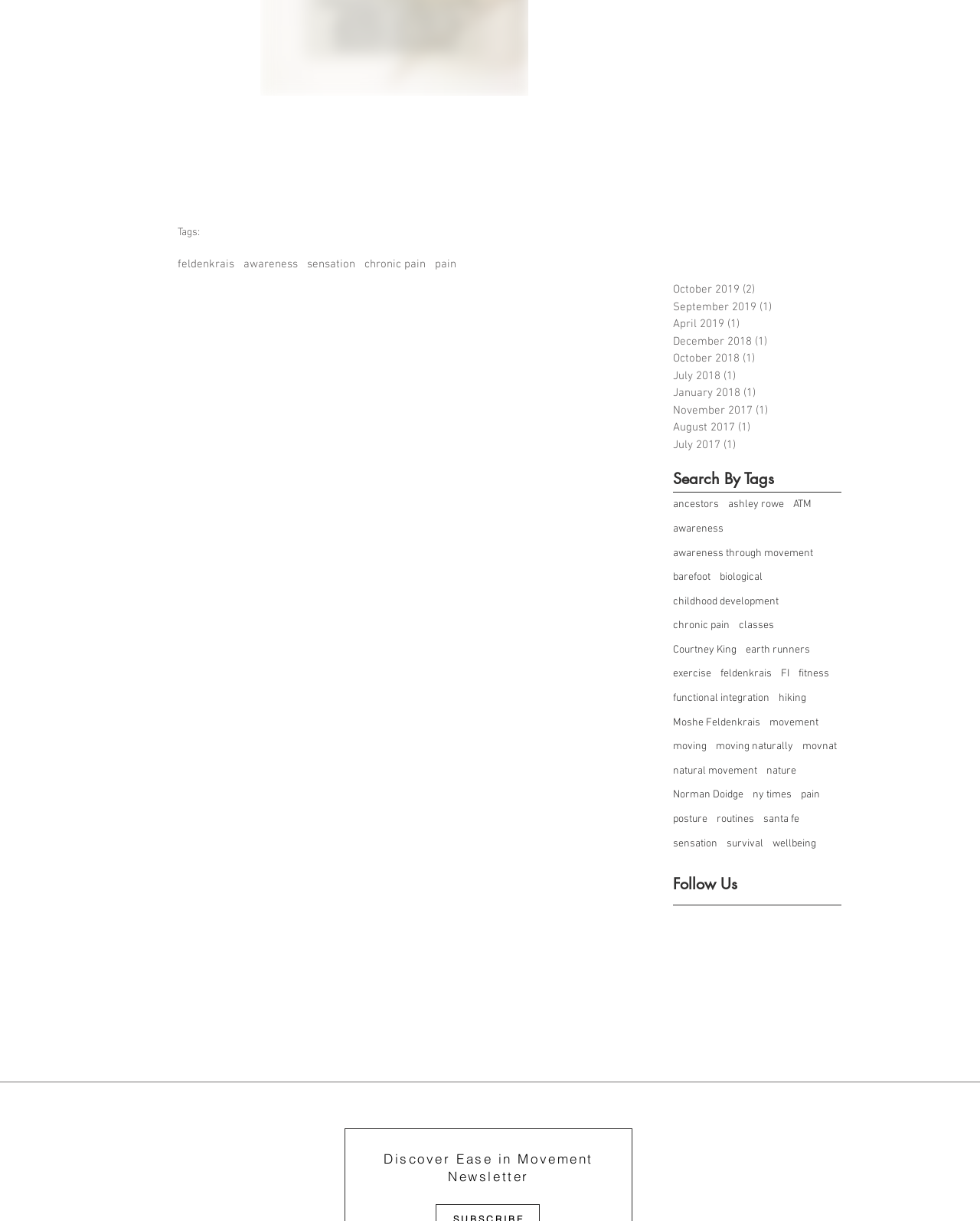Locate the bounding box of the UI element based on this description: "How do we work?". Provide four float numbers between 0 and 1 as [left, top, right, bottom].

None